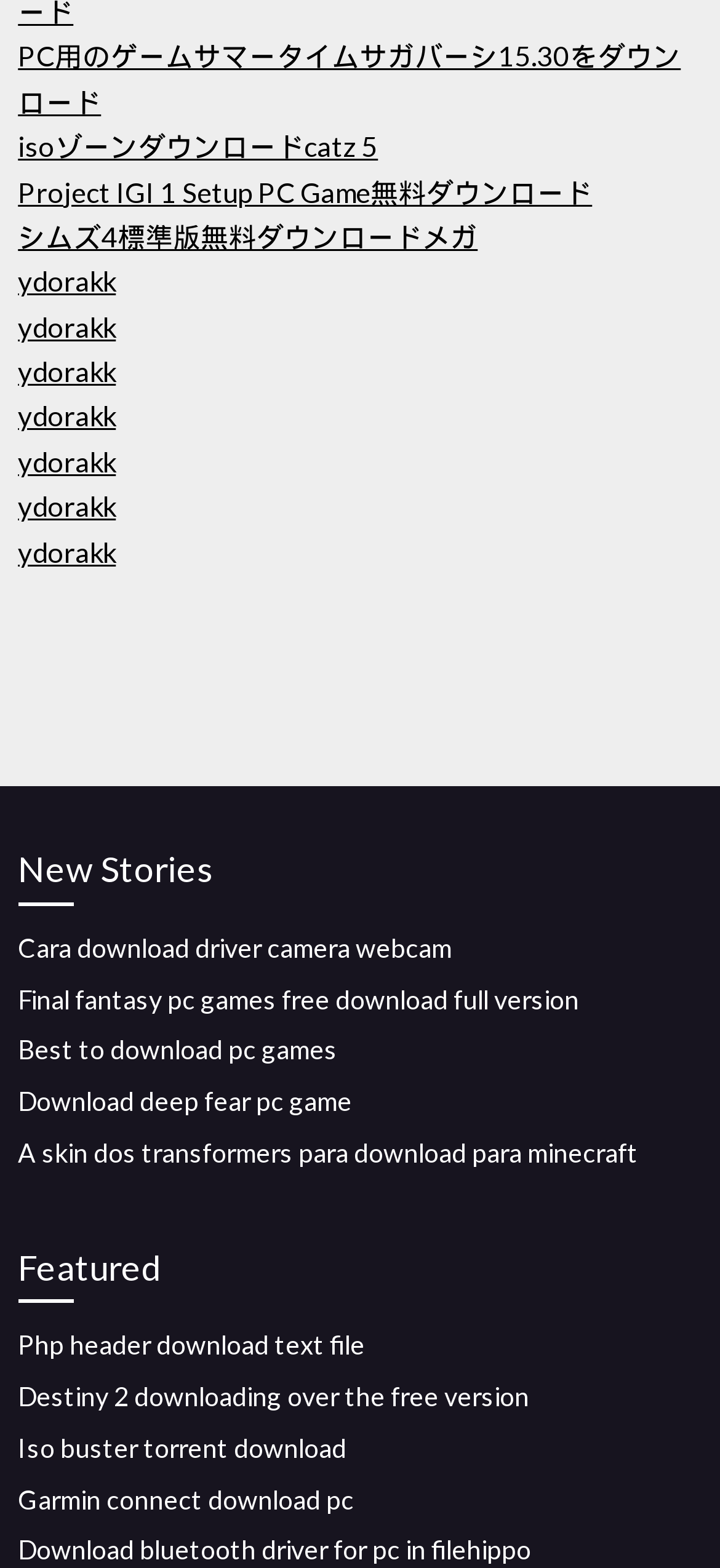Please determine the bounding box coordinates of the area that needs to be clicked to complete this task: 'Go to the Demand page'. The coordinates must be four float numbers between 0 and 1, formatted as [left, top, right, bottom].

None